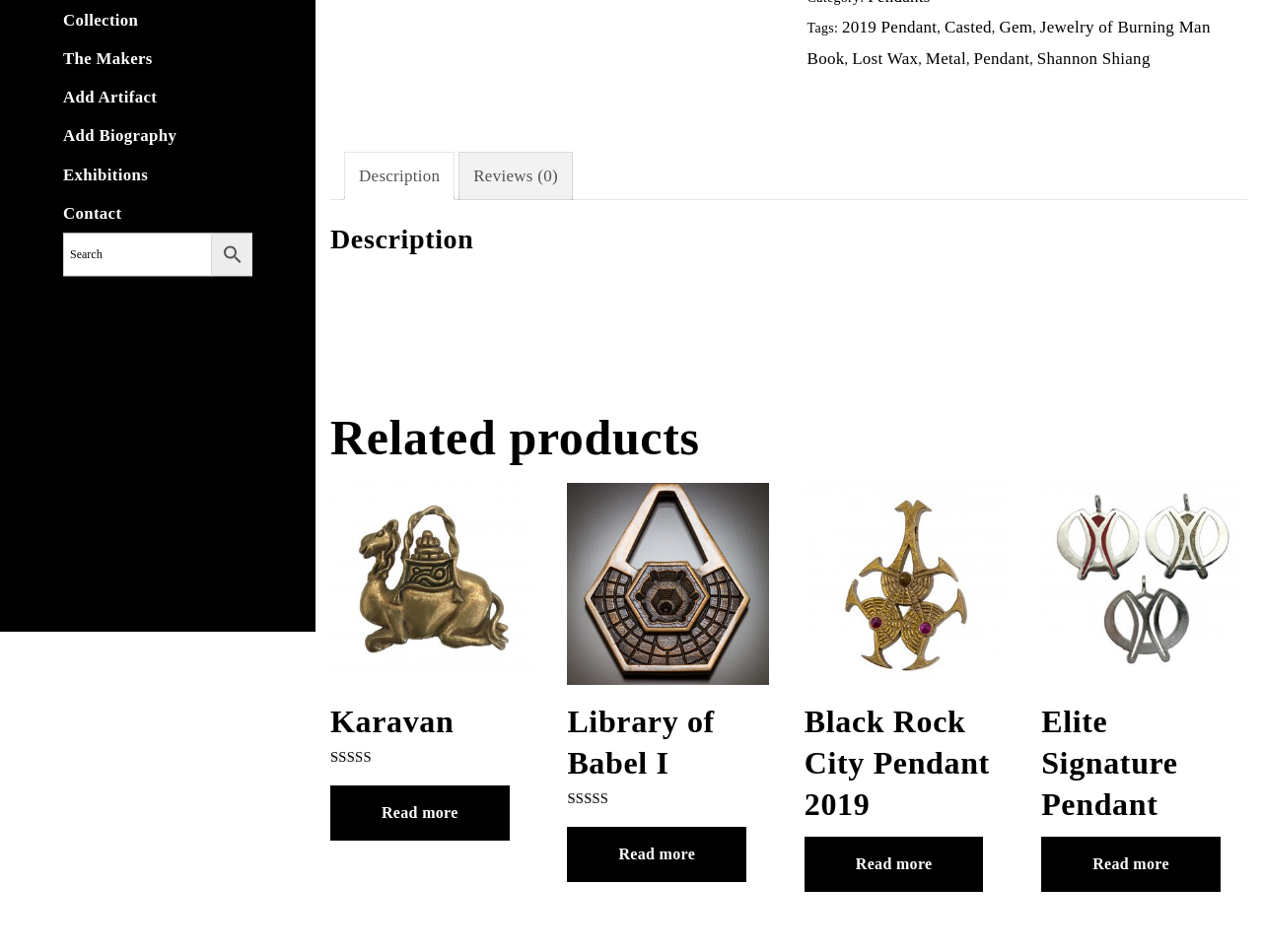From the screenshot, find the bounding box of the UI element matching this description: "News". Supply the bounding box coordinates in the form [left, top, right, bottom], each a float between 0 and 1.

None